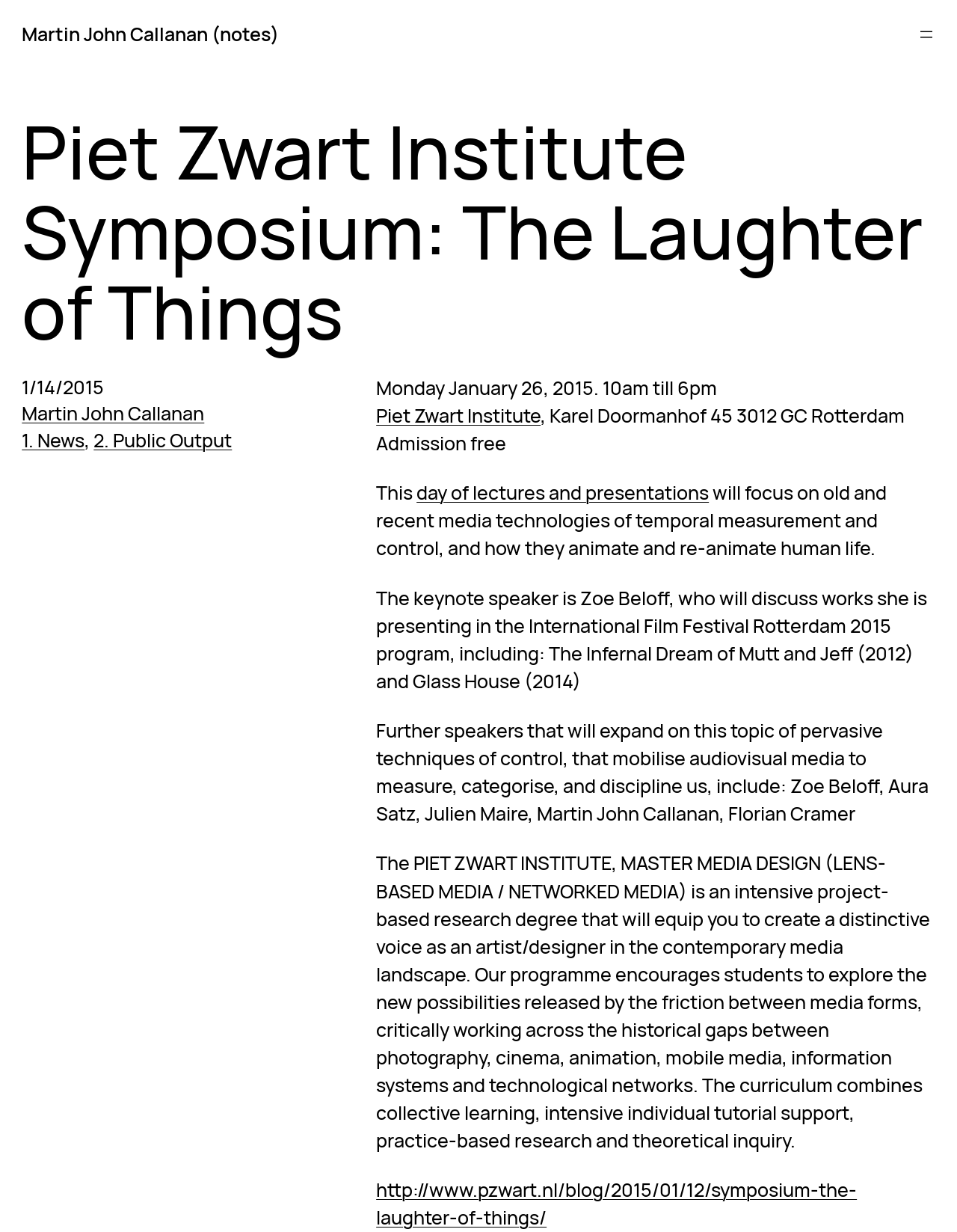How many speakers are mentioned in the symposium?
Look at the image and provide a short answer using one word or a phrase.

5